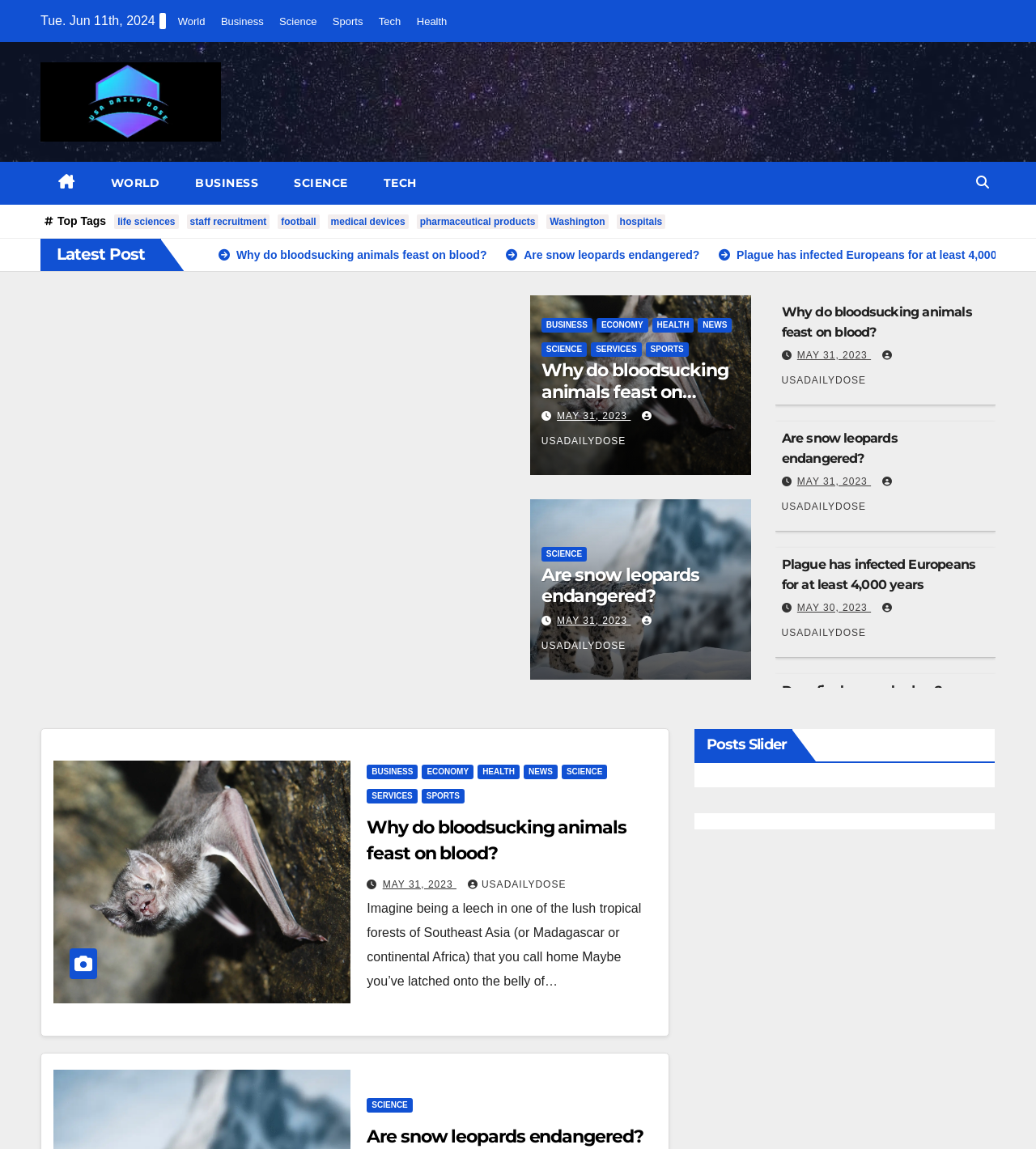Answer the question using only one word or a concise phrase: What is the source of the news article 'Why do bloodsucking animals feast on blood?'?

USADAILYDOSE